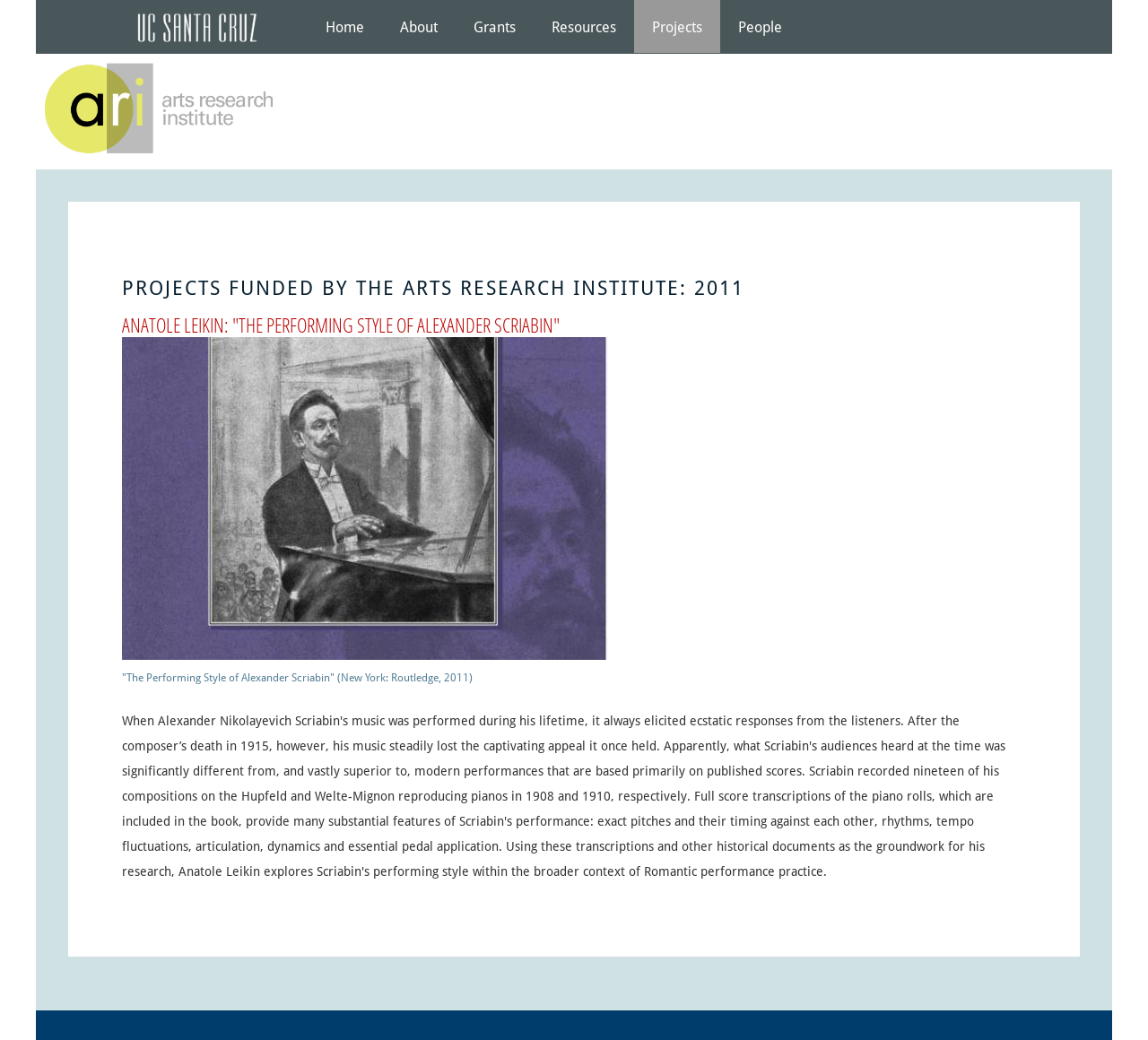Give a short answer to this question using one word or a phrase:
What is the title of Anatole Leikin's project?

The Performing Style of Alexander Scriabin